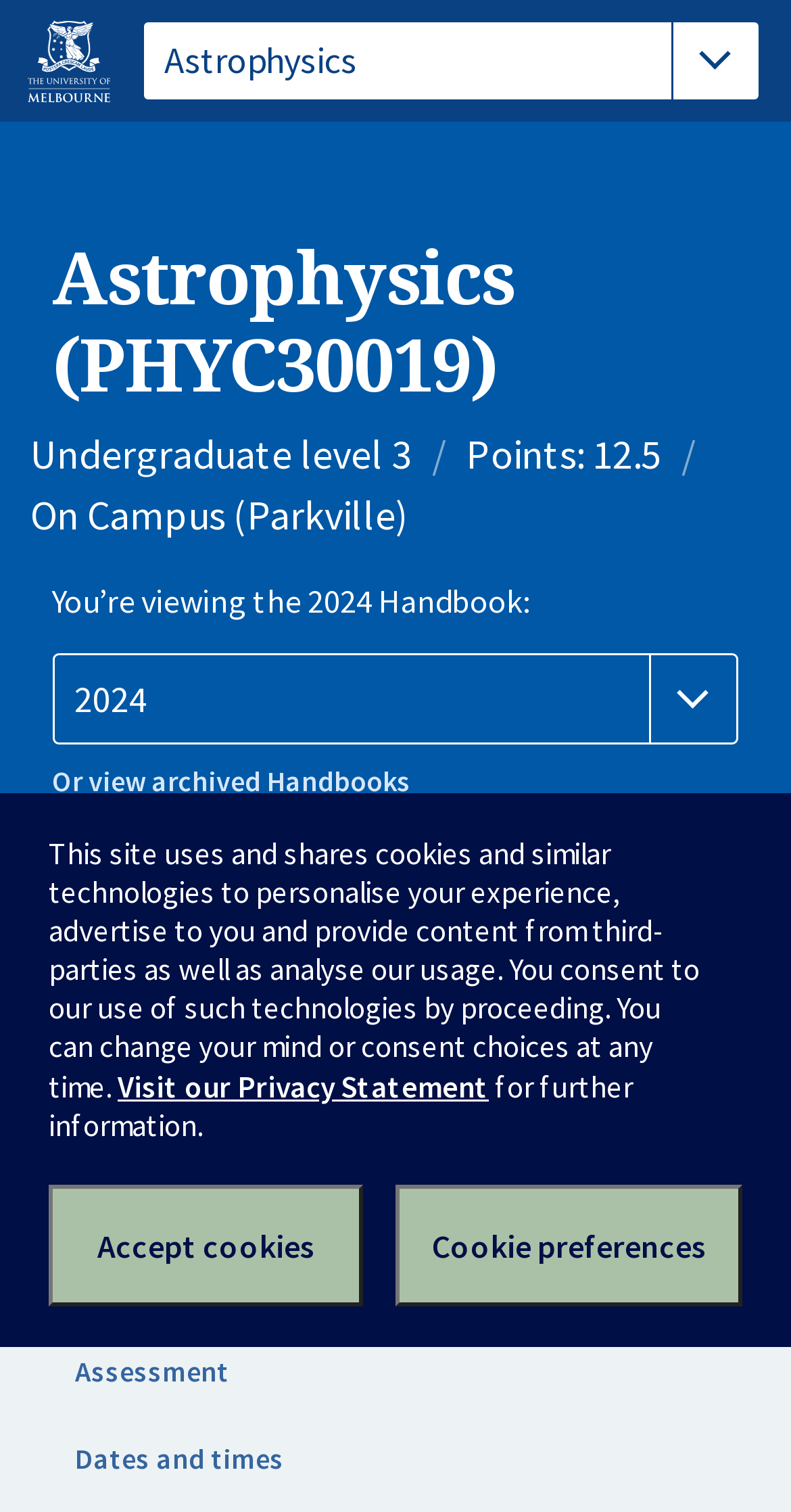Pinpoint the bounding box coordinates for the area that should be clicked to perform the following instruction: "Go to Girls Comics Of Yesterday homepage".

None